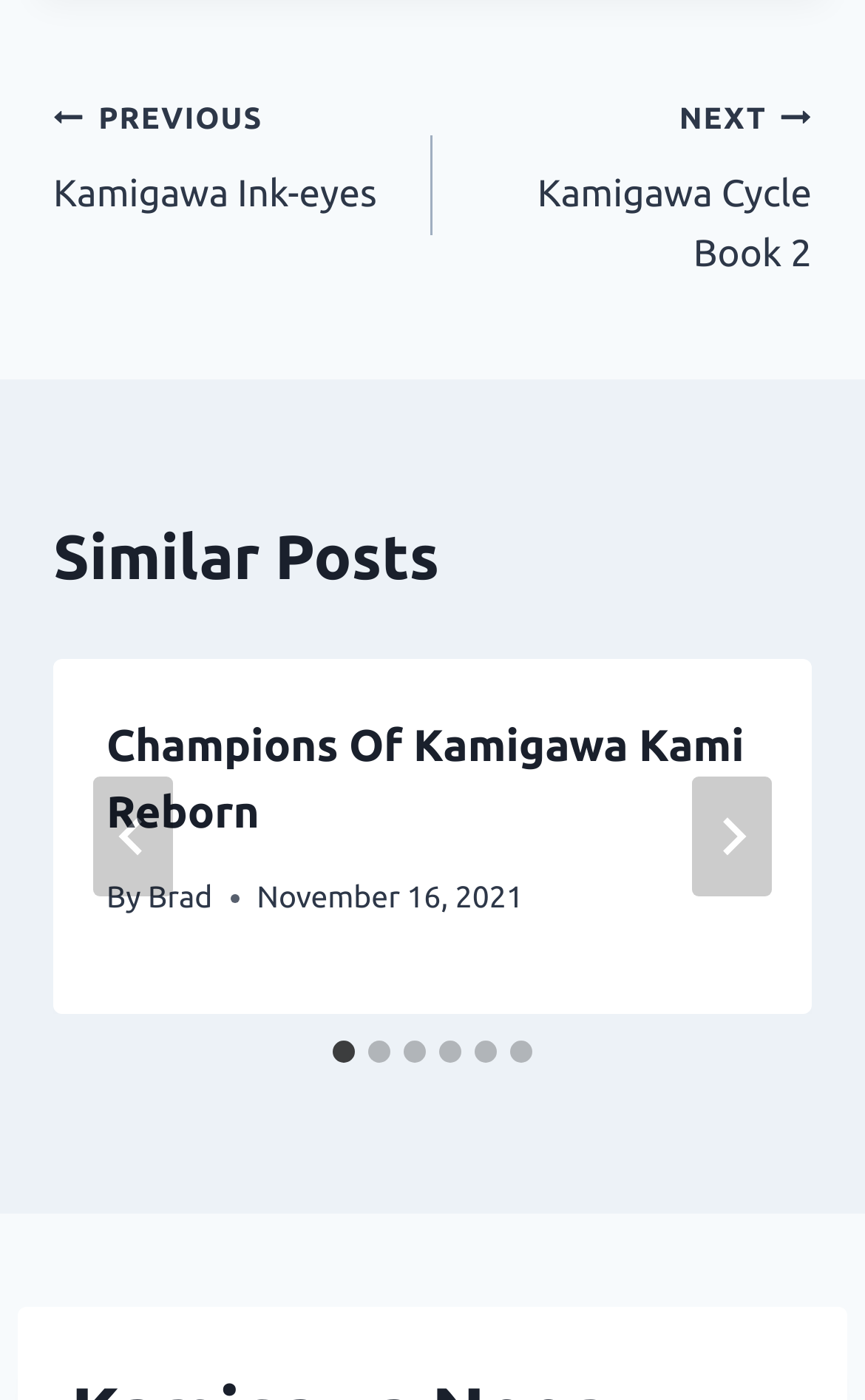What is the purpose of the 'NEXT' button?
Using the image, provide a concise answer in one word or a short phrase.

To go to the next slide